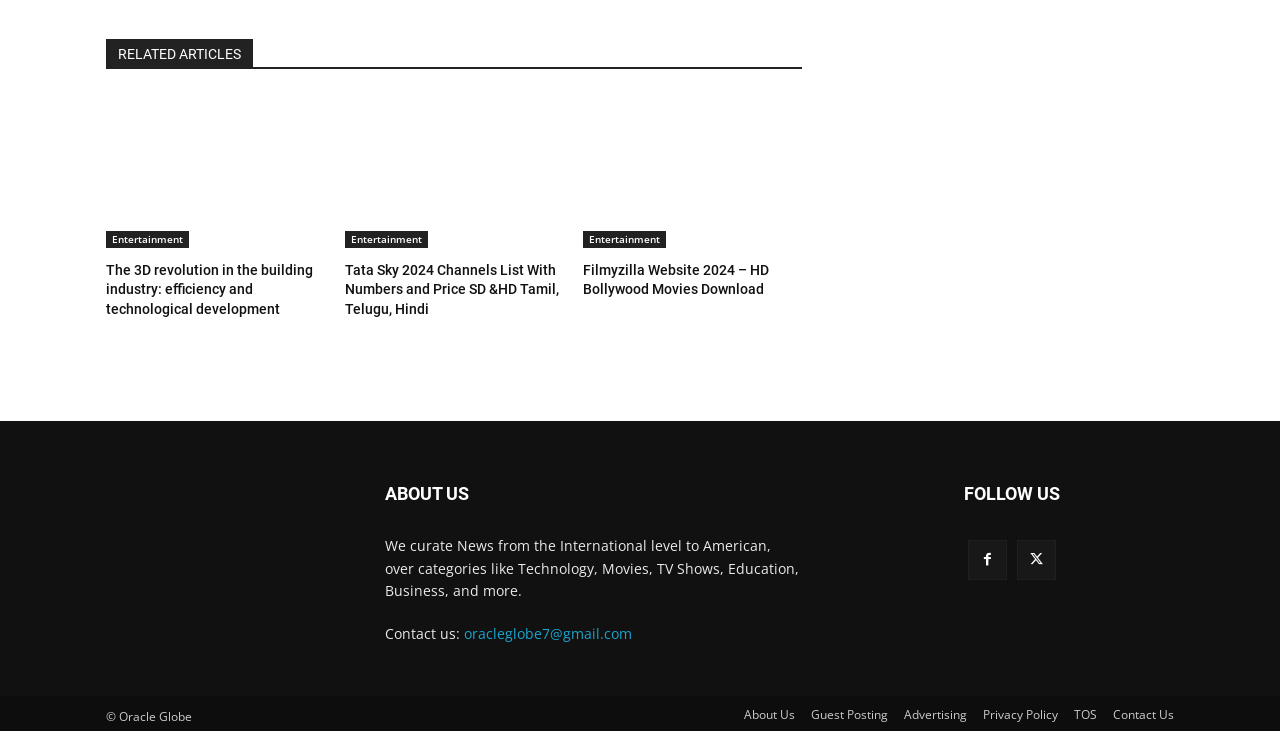Determine the bounding box coordinates of the section to be clicked to follow the instruction: "Read the article 'The 3D revolution in the building industry: efficiency and technological development'". The coordinates should be given as four float numbers between 0 and 1, formatted as [left, top, right, bottom].

[0.083, 0.357, 0.254, 0.431]